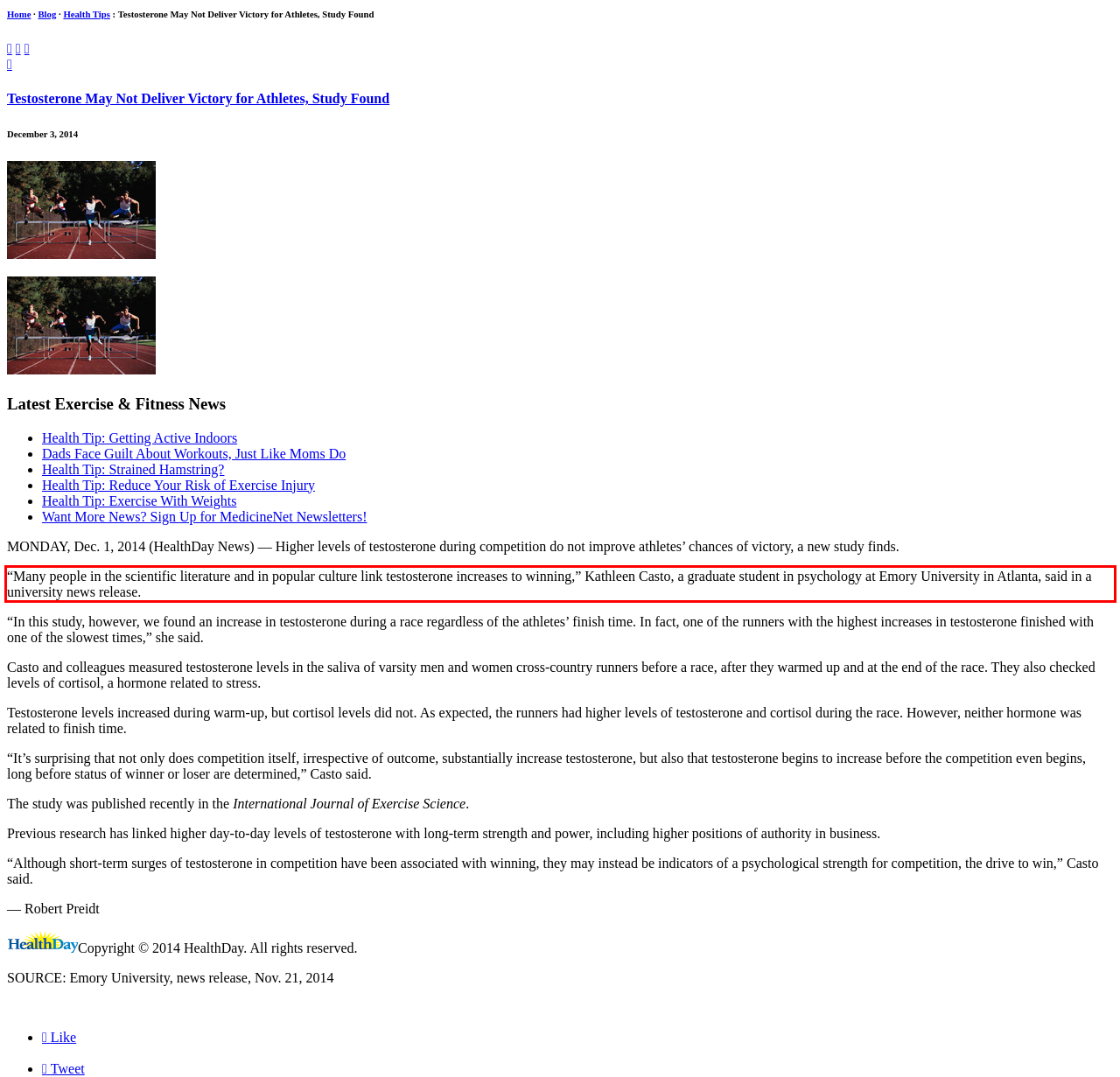There is a UI element on the webpage screenshot marked by a red bounding box. Extract and generate the text content from within this red box.

“Many people in the scientific literature and in popular culture link testosterone increases to winning,” Kathleen Casto, a graduate student in psychology at Emory University in Atlanta, said in a university news release.